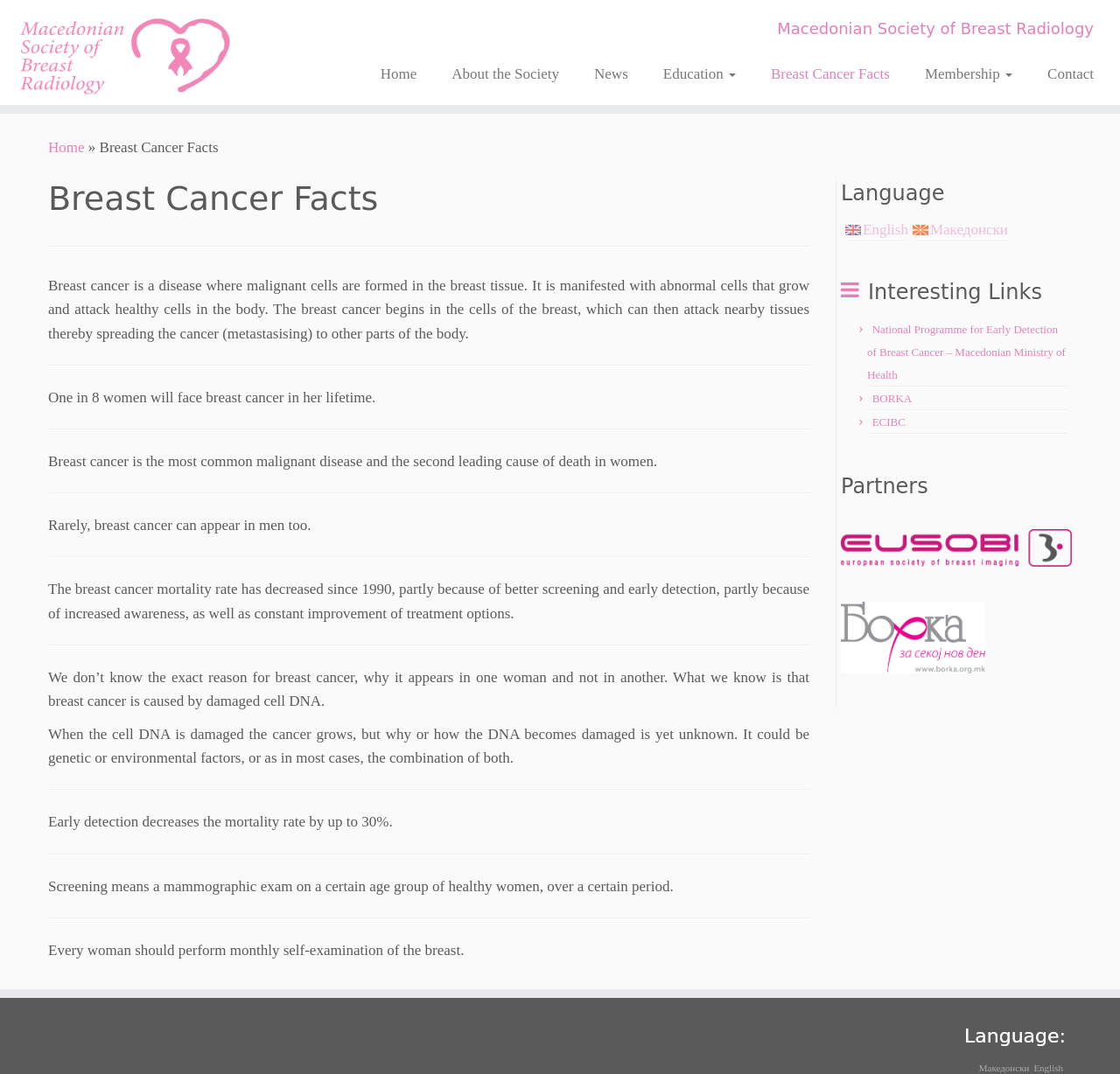What is the mortality rate decrease due to early detection?
Please utilize the information in the image to give a detailed response to the question.

The mortality rate decrease due to early detection can be found in the StaticText element on the webpage, which states that 'Early detection decreases the mortality rate by up to 30%'.